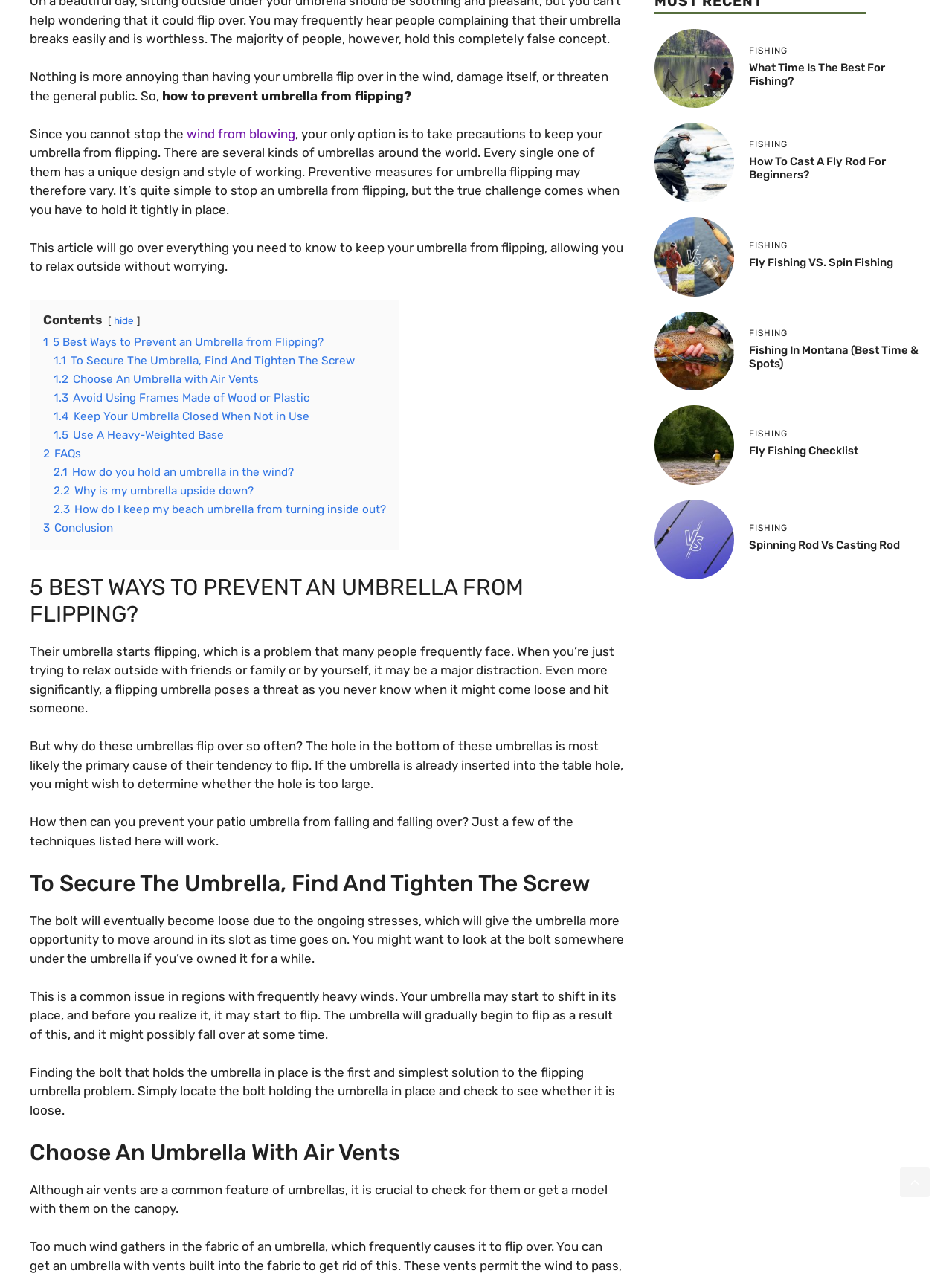Given the description: "Fly Fishing Checklist", determine the bounding box coordinates of the UI element. The coordinates should be formatted as four float numbers between 0 and 1, [left, top, right, bottom].

[0.786, 0.347, 0.901, 0.358]